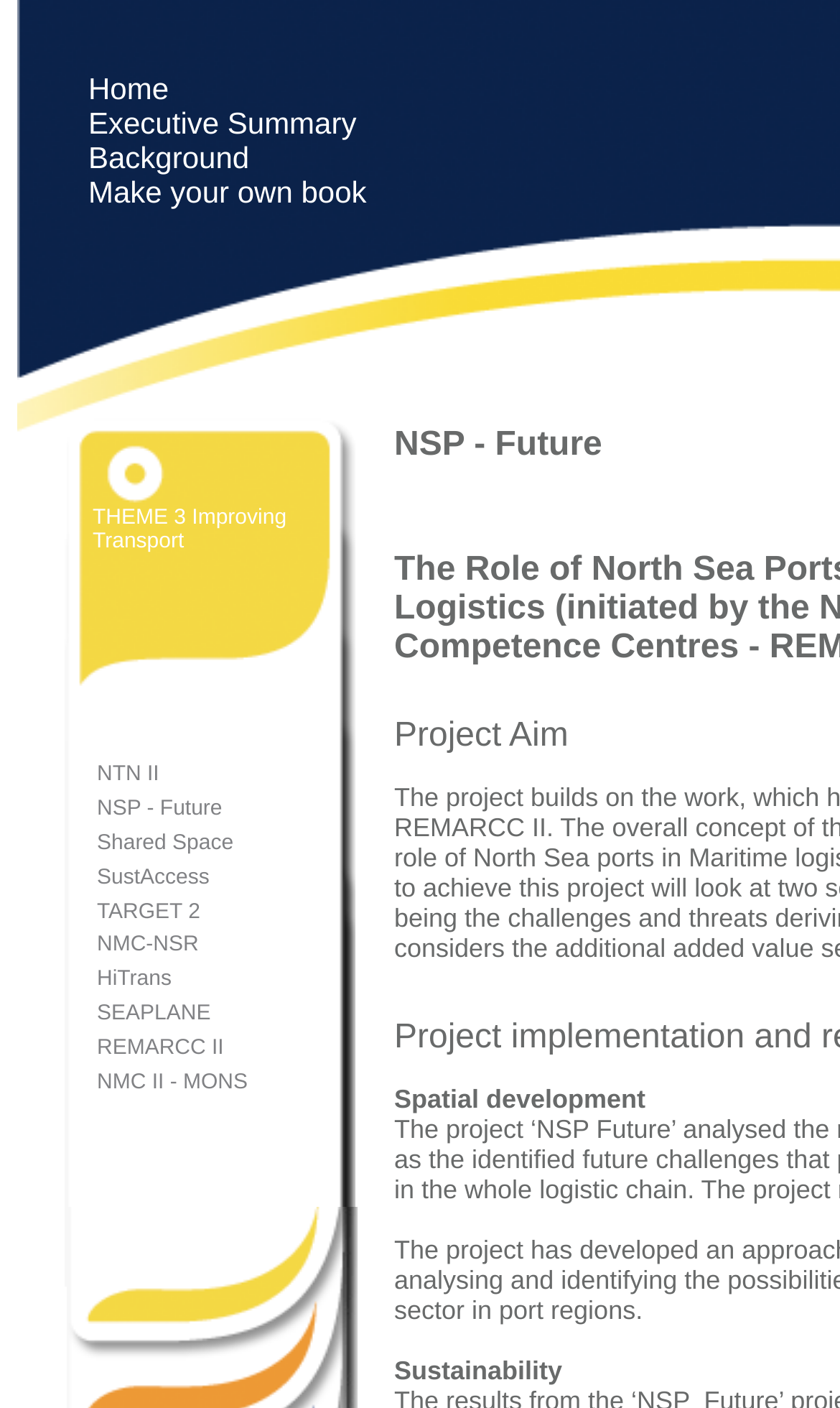Please answer the following question using a single word or phrase: 
How many links are there on the webpage?

17